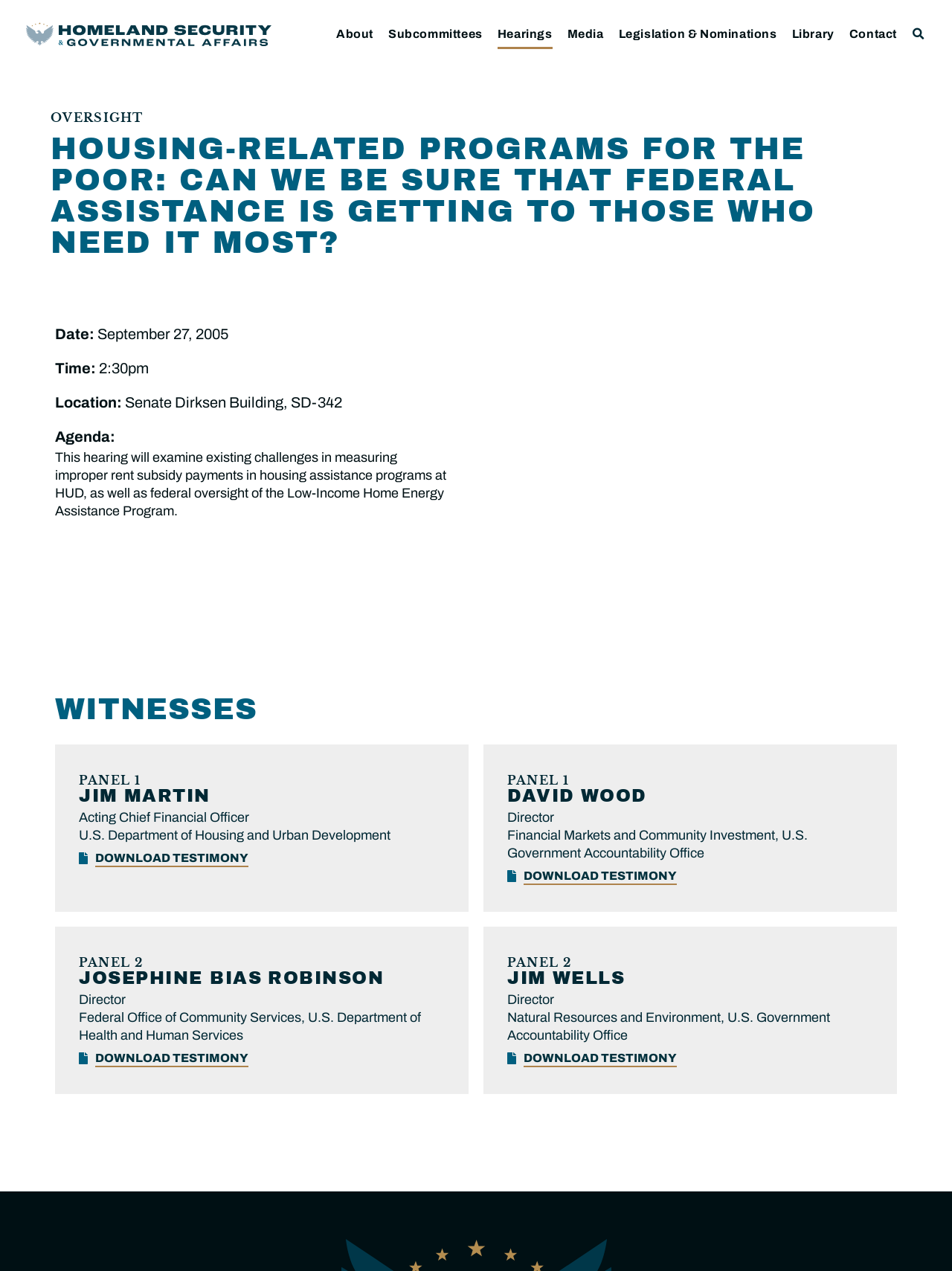Identify the bounding box coordinates of the clickable region necessary to fulfill the following instruction: "View About page". The bounding box coordinates should be four float numbers between 0 and 1, i.e., [left, top, right, bottom].

[0.353, 0.015, 0.392, 0.039]